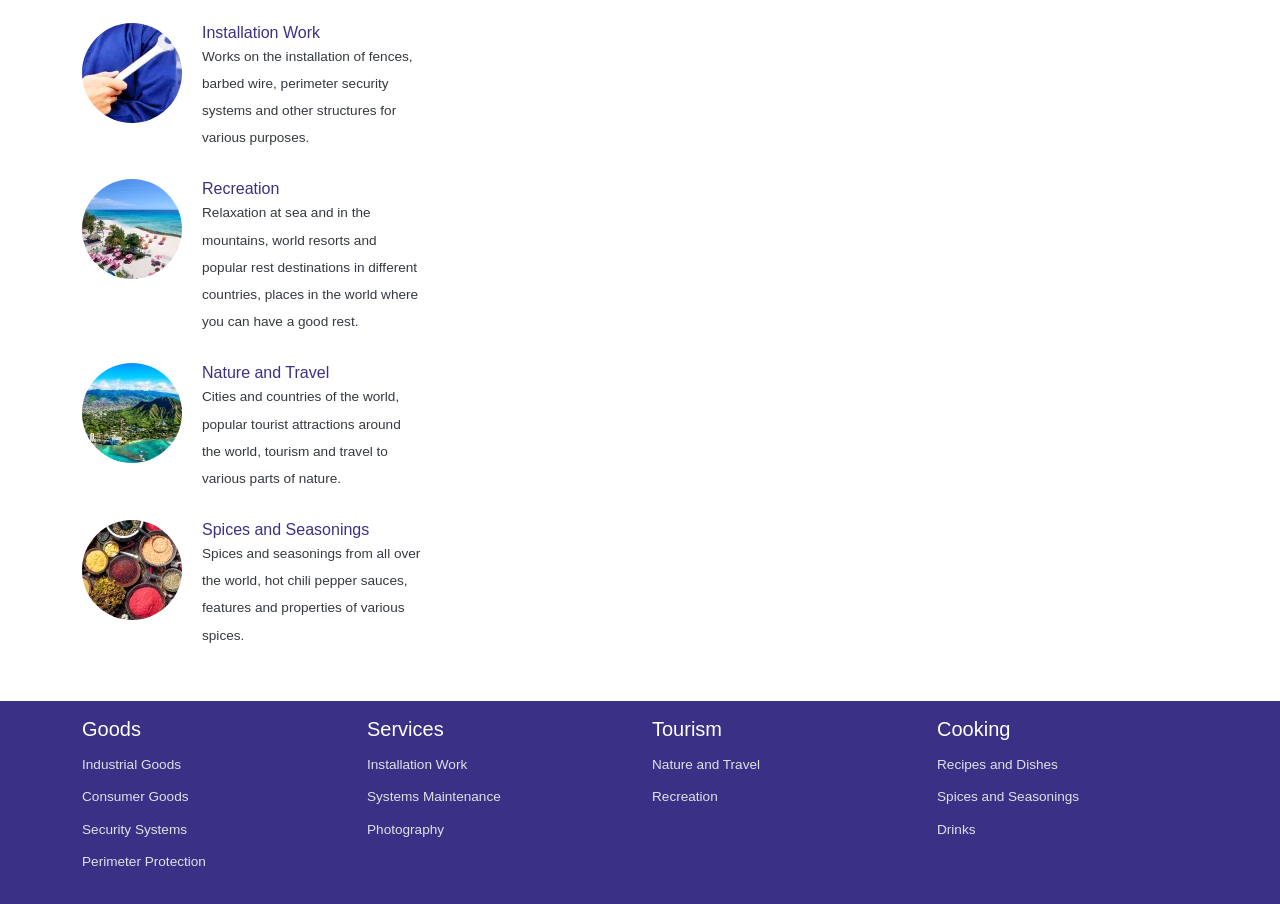Identify the bounding box coordinates of the region that should be clicked to execute the following instruction: "Check out Photography services".

[0.287, 0.9, 0.491, 0.936]